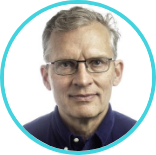What is Håkan Hanberger's role at Linköping University?
Please give a detailed answer to the question using the information shown in the image.

The caption introduces Håkan Hanberger as a Professor Emeritus, indicating his role at Linköping University, where he is involved in research related to antibiotic resistance.